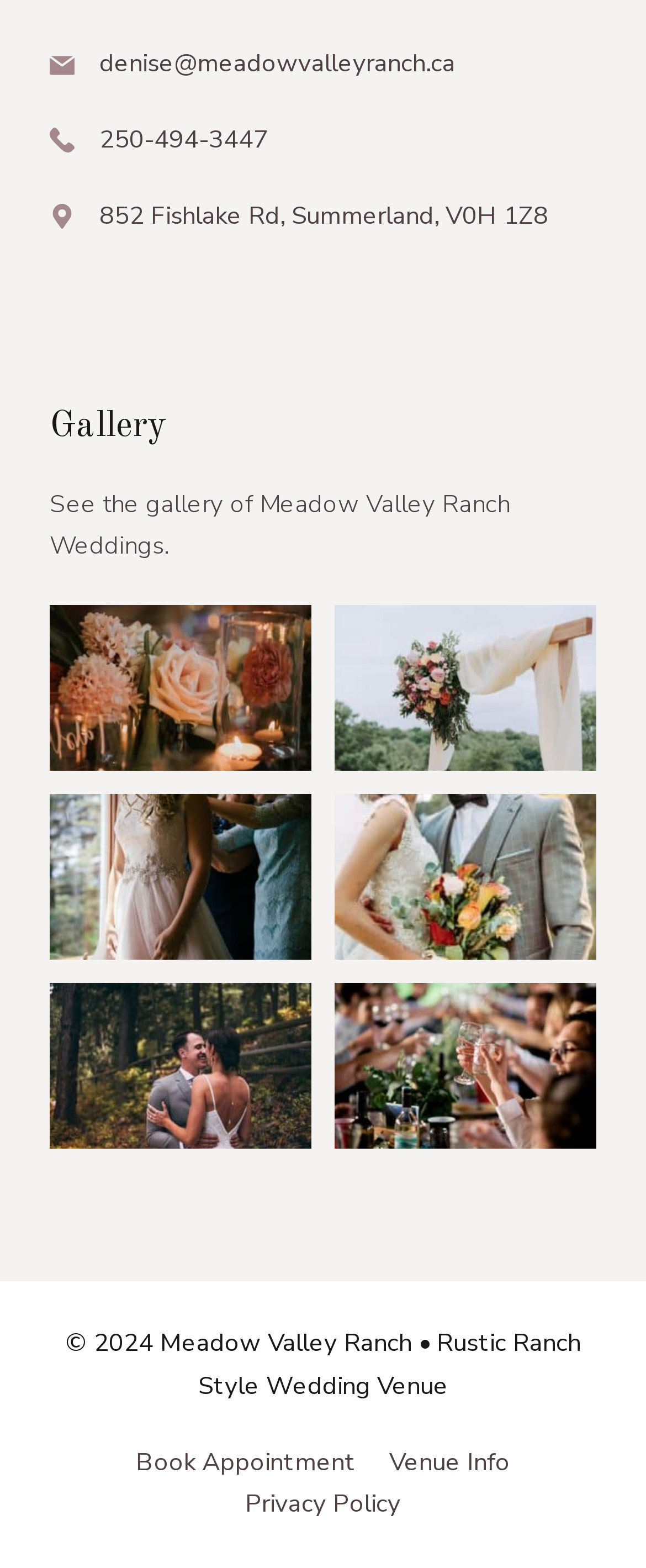Can you show the bounding box coordinates of the region to click on to complete the task described in the instruction: "Get venue information"?

[0.603, 0.921, 0.79, 0.942]